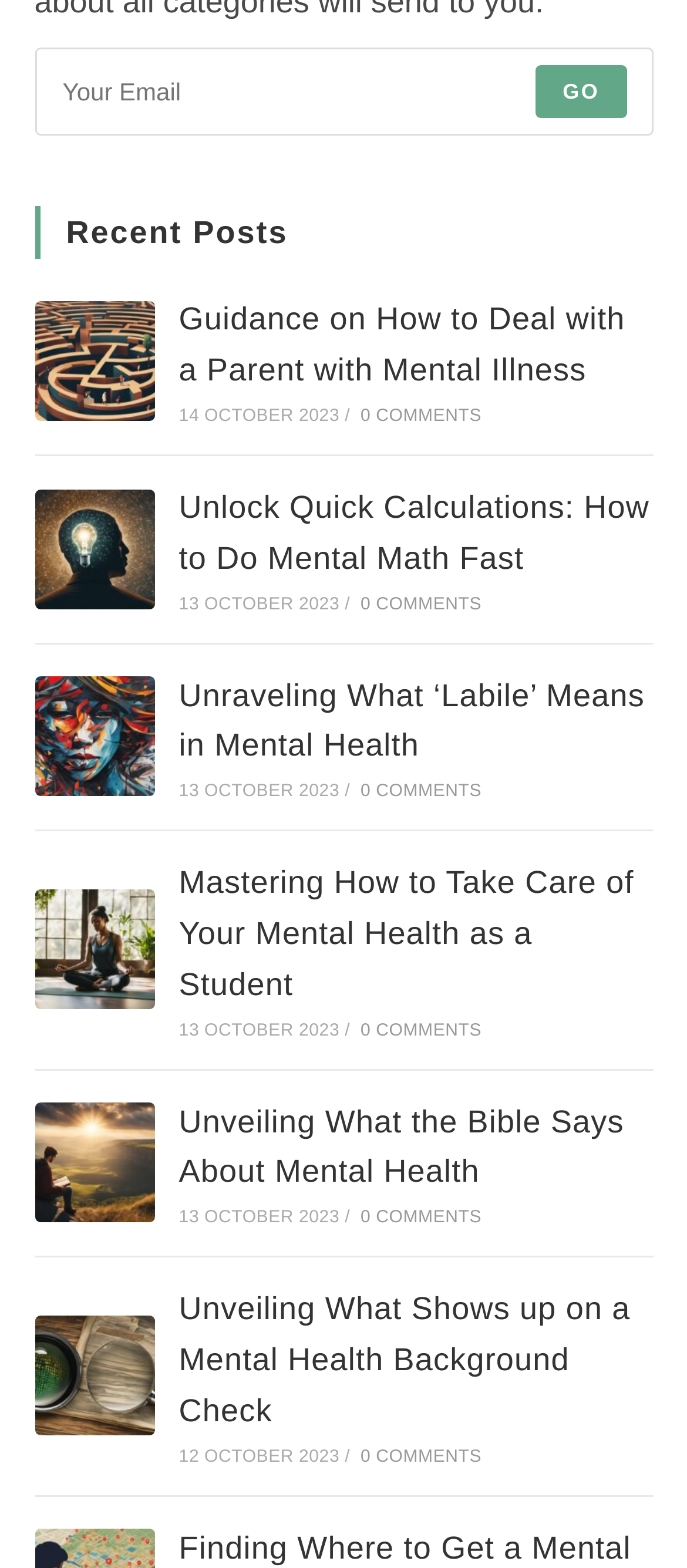Using the element description provided, determine the bounding box coordinates in the format (top-left x, top-left y, bottom-right x, bottom-right y). Ensure that all values are floating point numbers between 0 and 1. Element description: 0 Comments

[0.525, 0.499, 0.701, 0.511]